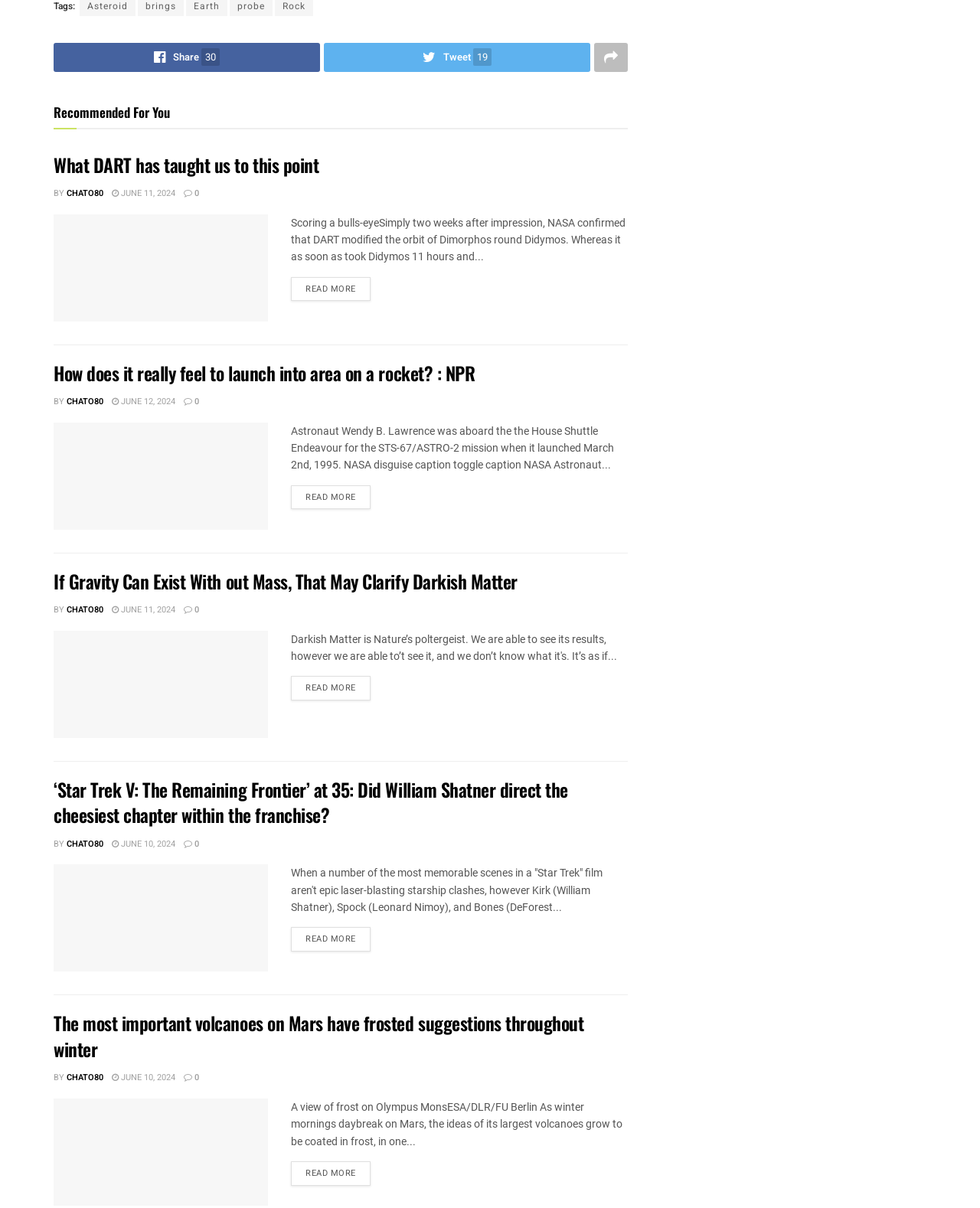What is the topic of the last article?
Look at the screenshot and give a one-word or phrase answer.

volcanoes on Mars